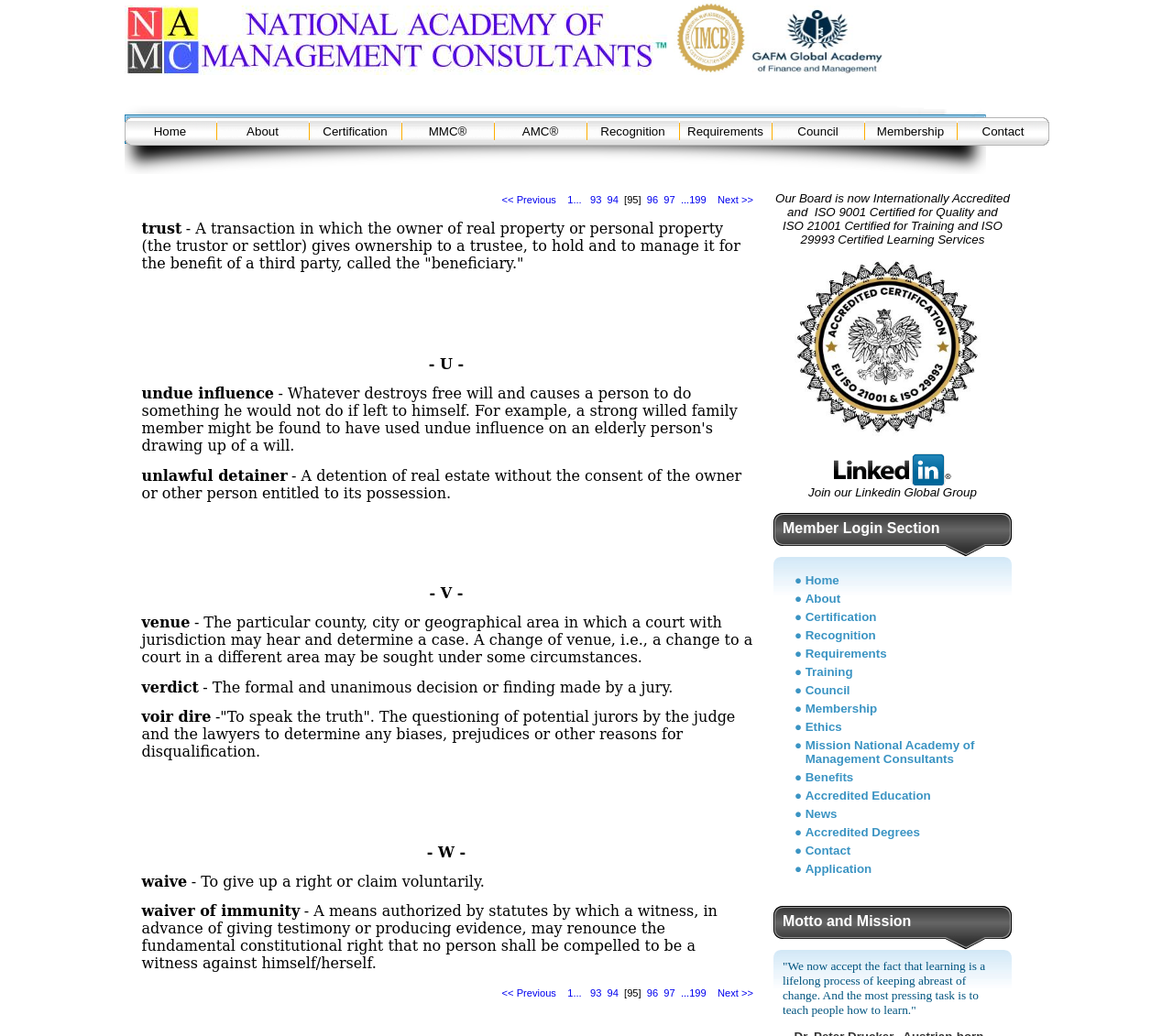Carefully examine the image and provide an in-depth answer to the question: What is the name of the association?

The question asks for the name of the association, which can be found in the top-left corner of the webpage. The image with the text 'NATIONAL ACADEMY OF CERTIFIED MANAGEMENT CONSULTANTS' is a logo, indicating that it is the name of the association.